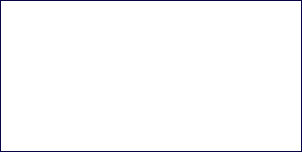Why is professional assistance emphasized?
Using the image as a reference, deliver a detailed and thorough answer to the question.

Professional assistance is emphasized because it is necessary to ensure safety and proper functioning when dealing with garage door springs, as handling heavy garage doors can be hazardous if not done correctly.